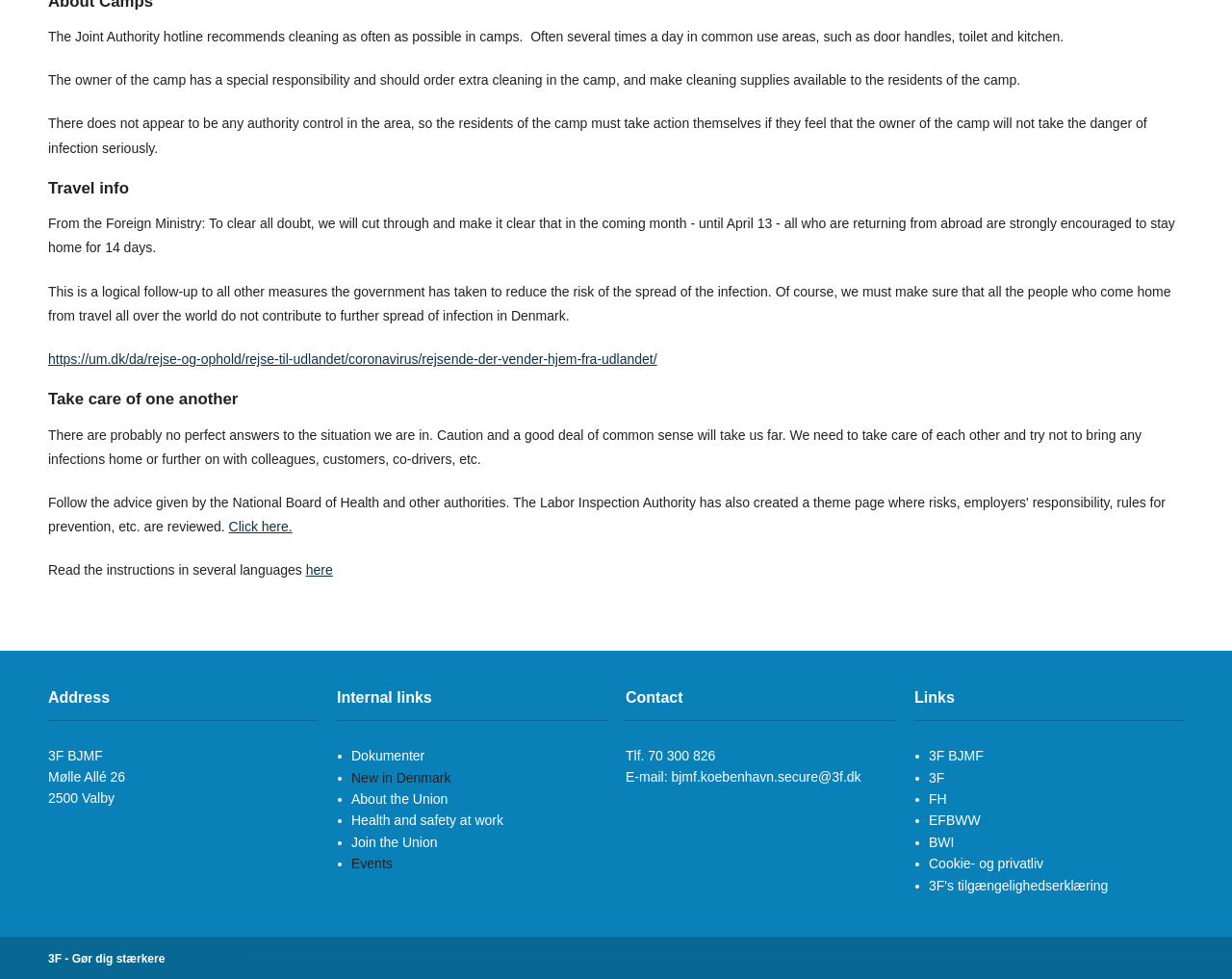Please answer the following question using a single word or phrase: 
What is recommended for camps?

Cleaning as often as possible